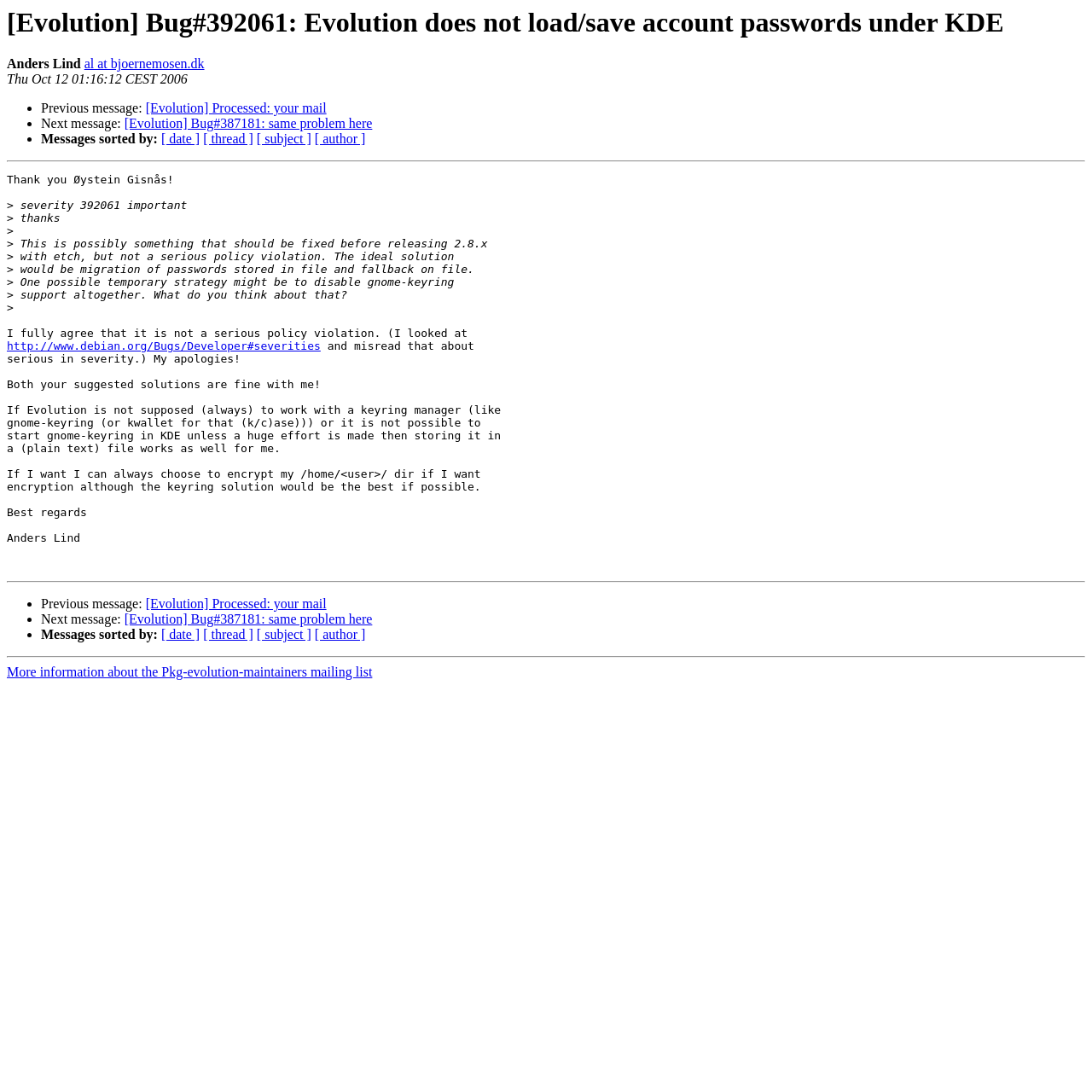Please determine the bounding box coordinates of the section I need to click to accomplish this instruction: "View previous message".

[0.038, 0.093, 0.133, 0.106]